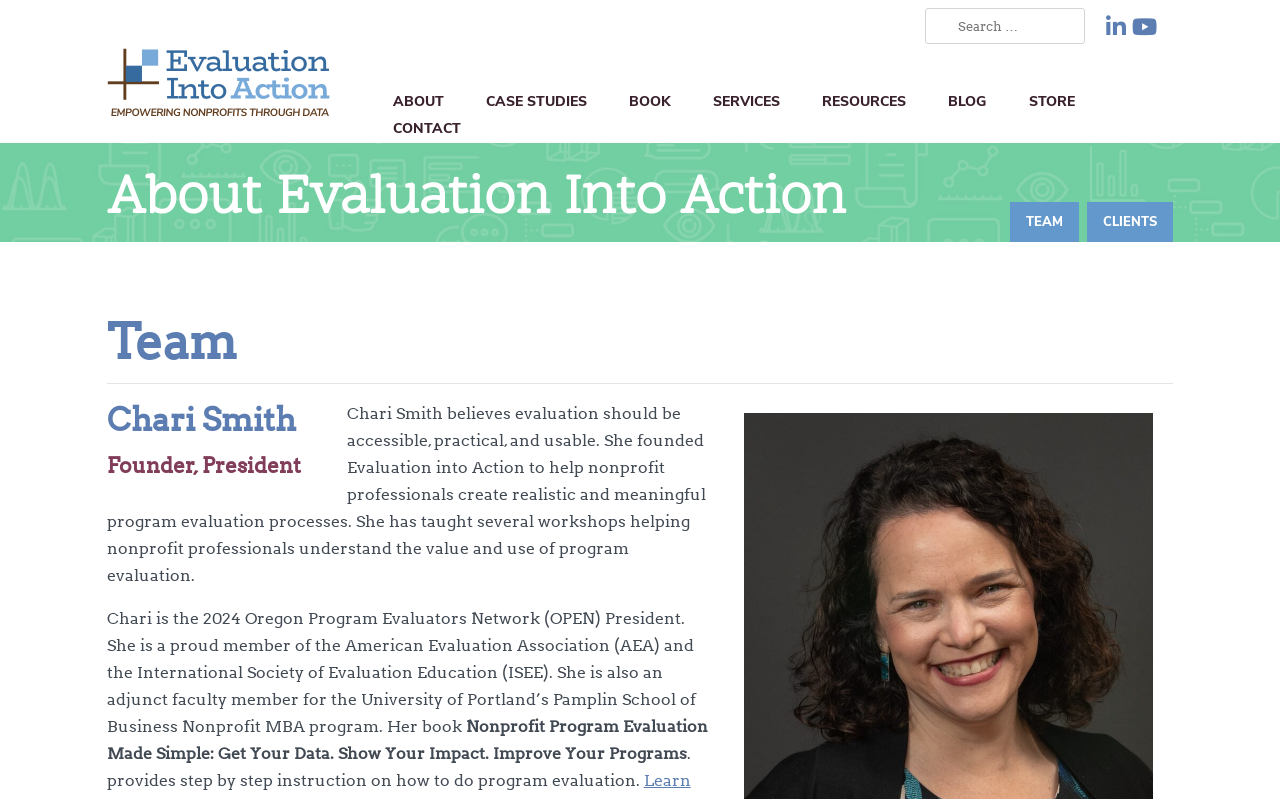Pinpoint the bounding box coordinates of the clickable area necessary to execute the following instruction: "Read about Chari Smith". The coordinates should be given as four float numbers between 0 and 1, namely [left, top, right, bottom].

[0.083, 0.5, 0.271, 0.55]